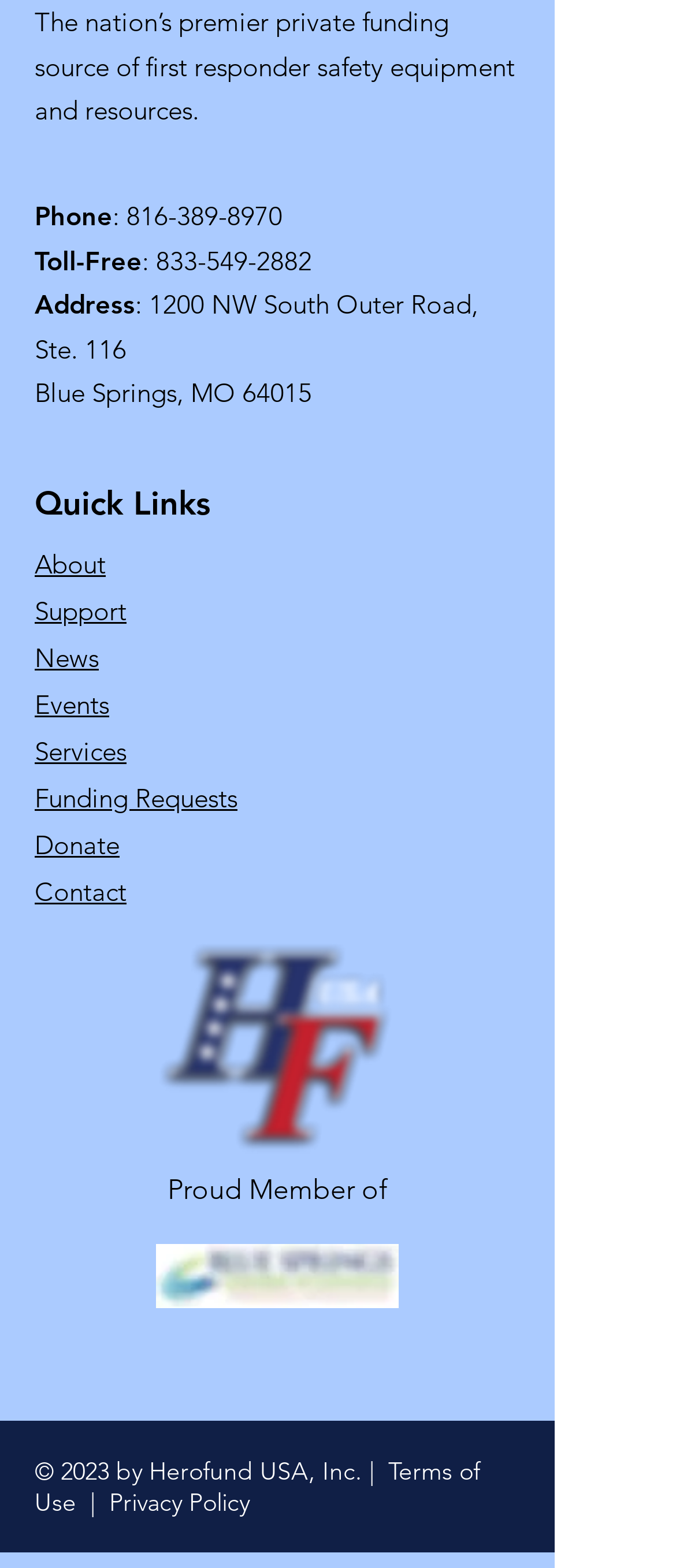Identify the bounding box coordinates of the area that should be clicked in order to complete the given instruction: "Contact Herofund USA". The bounding box coordinates should be four float numbers between 0 and 1, i.e., [left, top, right, bottom].

[0.051, 0.558, 0.187, 0.579]